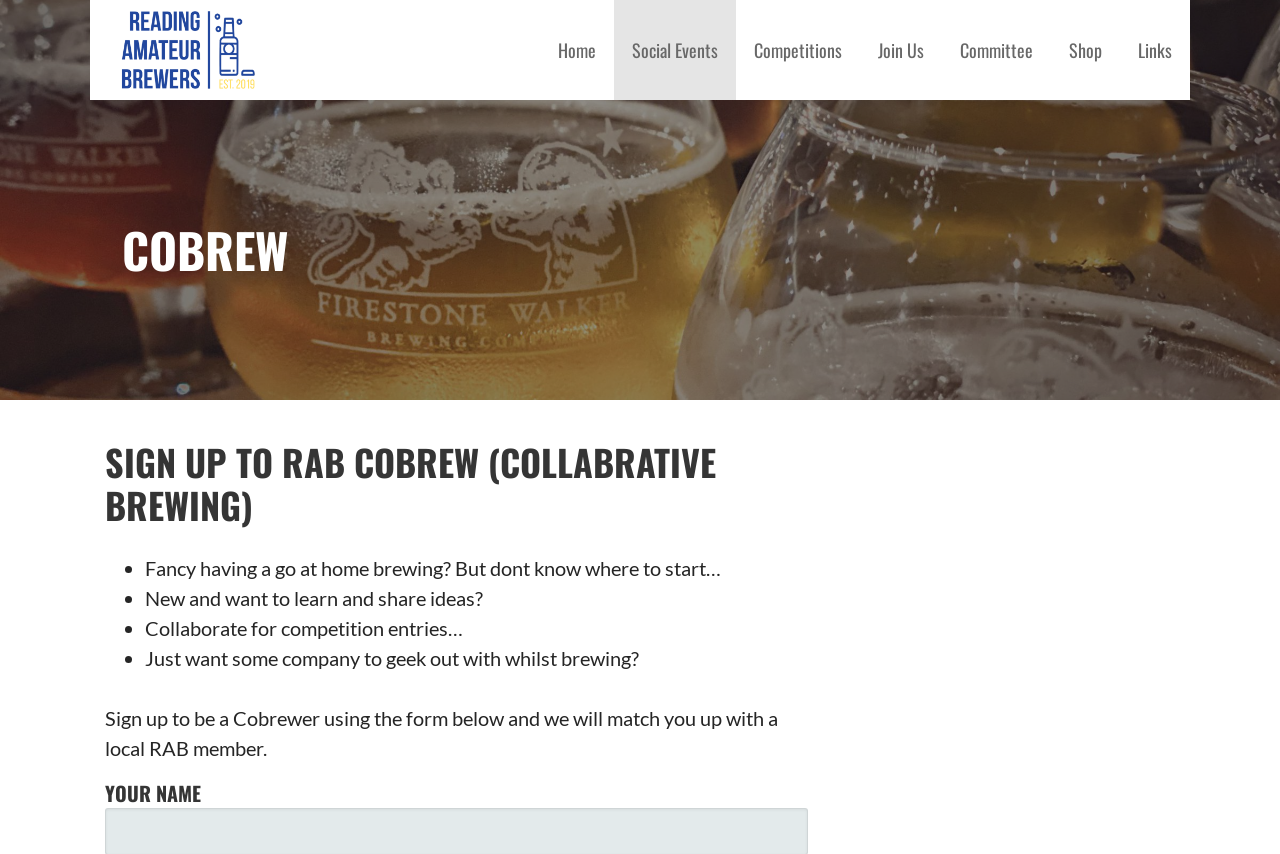Please indicate the bounding box coordinates for the clickable area to complete the following task: "Click on Social Events". The coordinates should be specified as four float numbers between 0 and 1, i.e., [left, top, right, bottom].

[0.48, 0.0, 0.575, 0.117]